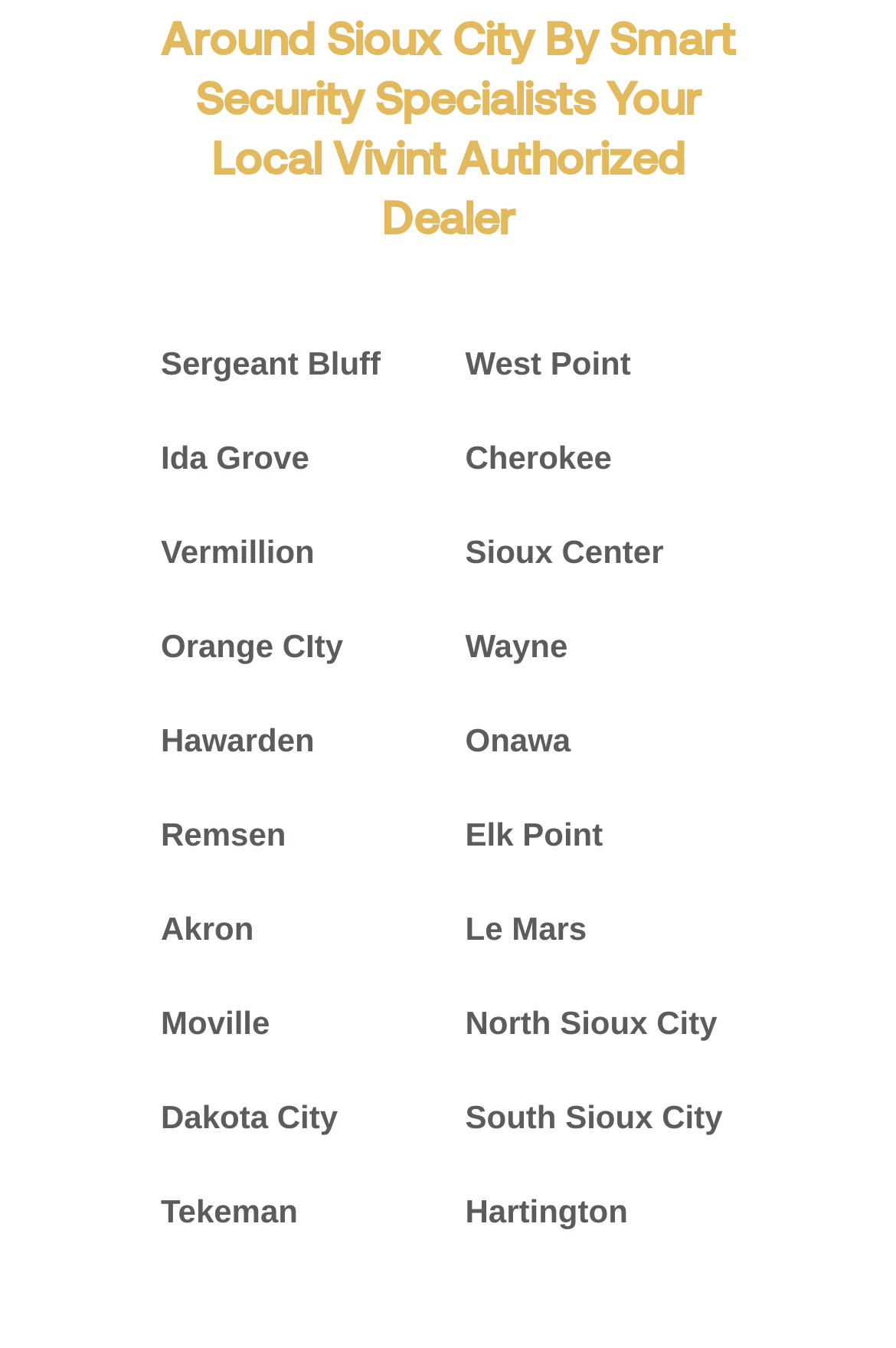What is the city located to the right of Sergeant Bluff?
Give a detailed and exhaustive answer to the question.

By comparing the x1, x2 coordinates of the bounding boxes, I determined that the link 'West Point' is located to the right of the link 'Sergeant Bluff'.